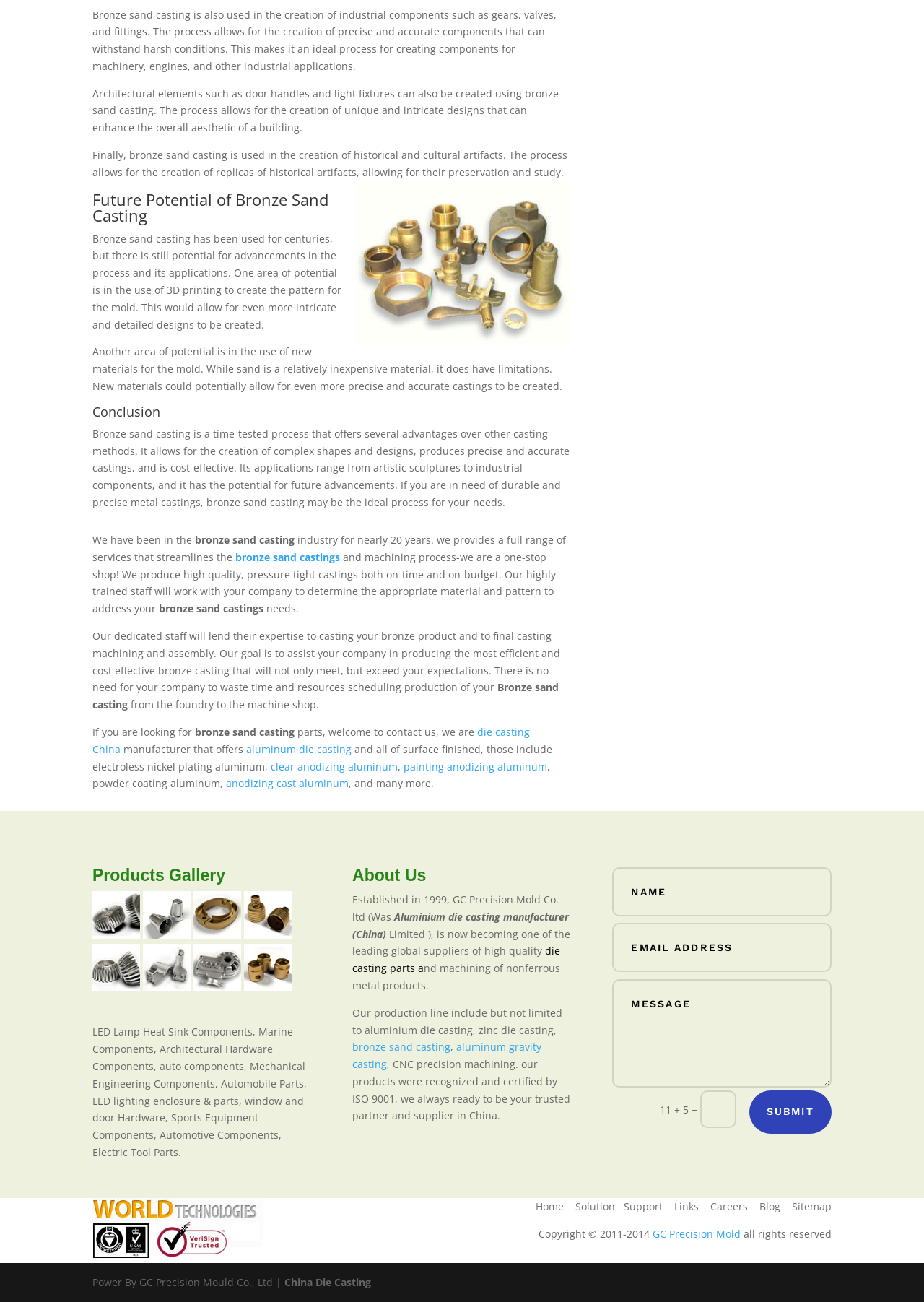What is the company's name?
Give a single word or phrase as your answer by examining the image.

GC Precision Mold Co. ltd